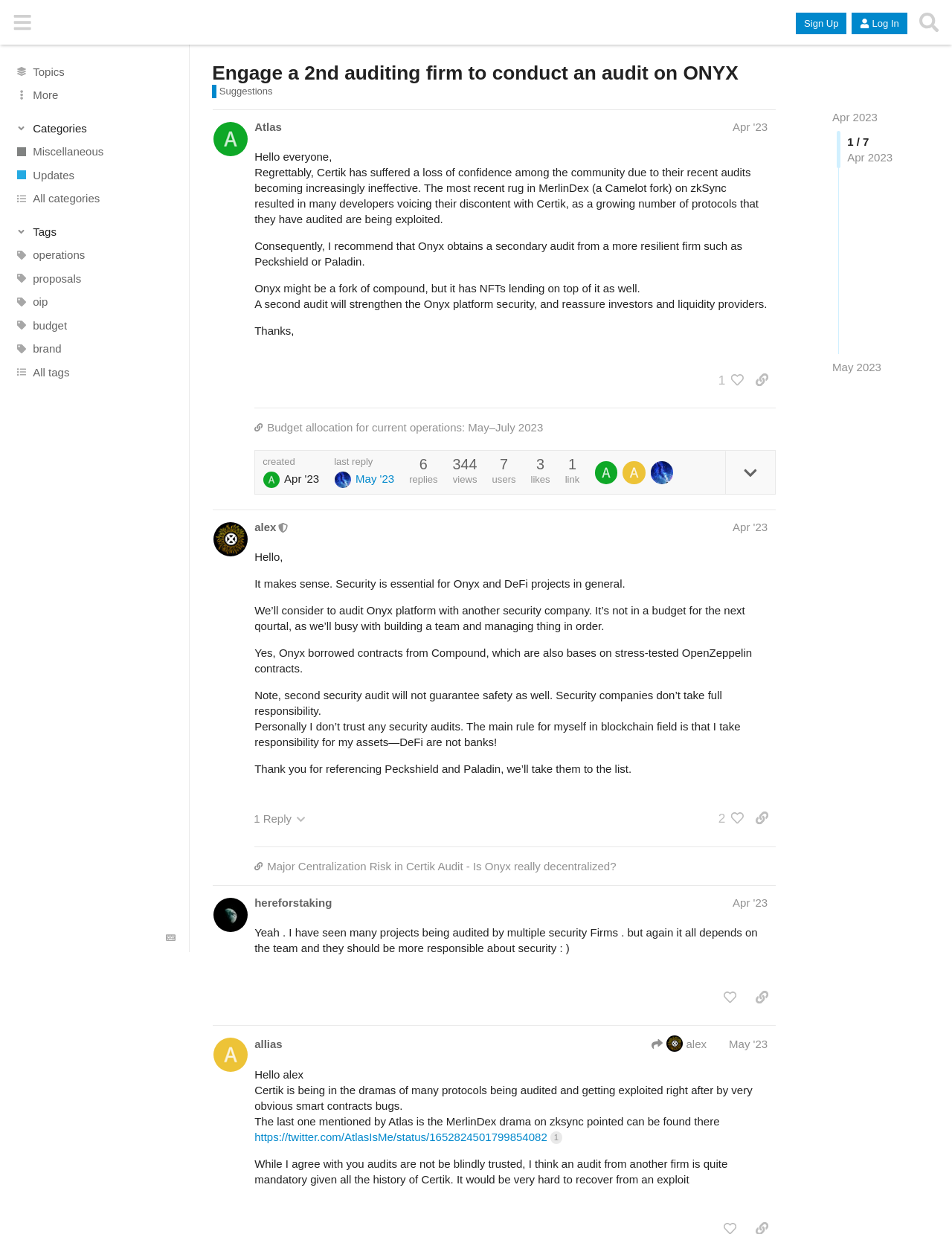Provide the bounding box coordinates in the format (top-left x, top-left y, bottom-right x, bottom-right y). All values are floating point numbers between 0 and 1. Determine the bounding box coordinate of the UI element described as: title="allias"

[0.653, 0.373, 0.683, 0.393]